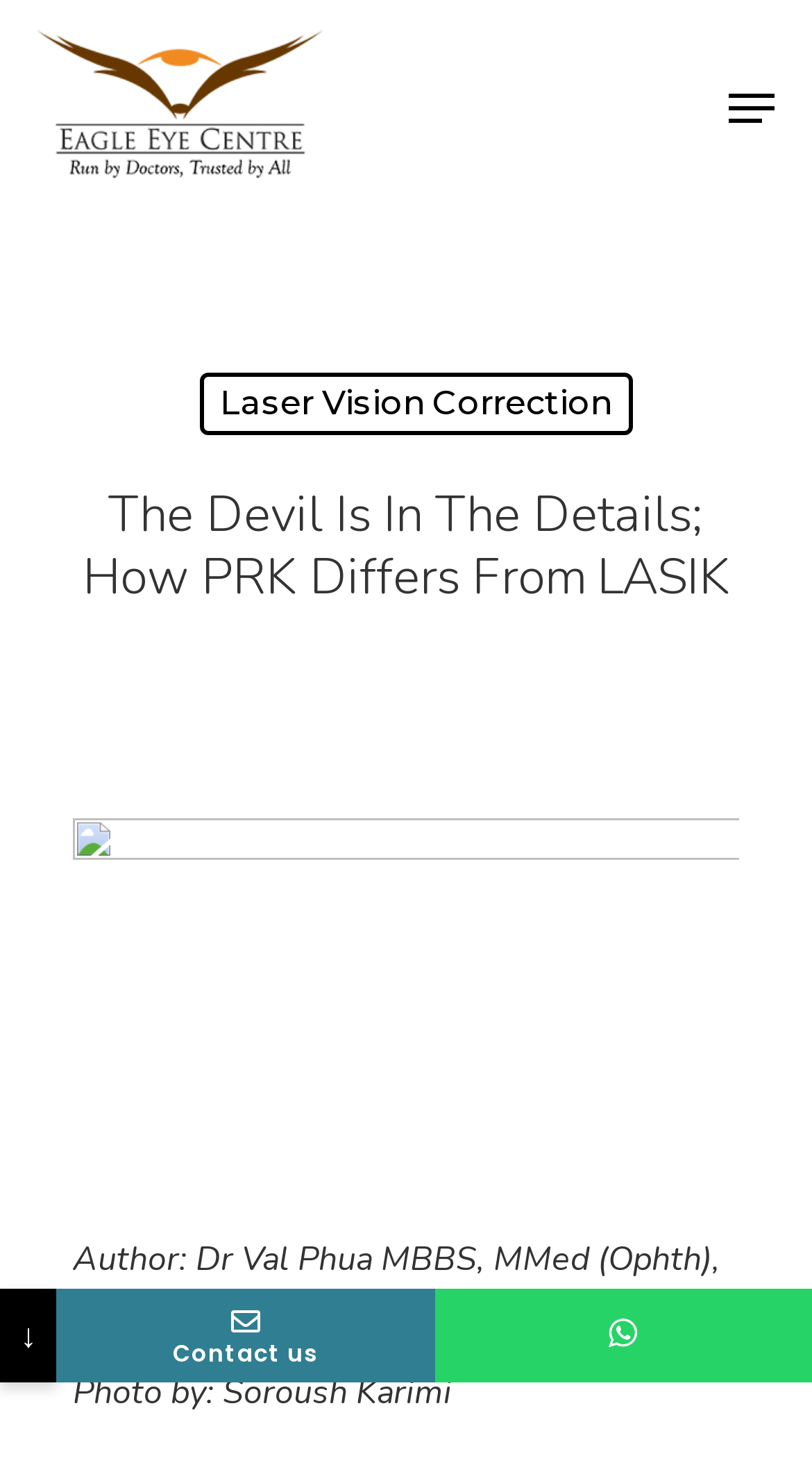What is the name of the photographer?
Please answer the question with a detailed response using the information from the screenshot.

The name of the photographer can be found in the static text element with the text 'Photo by: Soroush Karimi'.